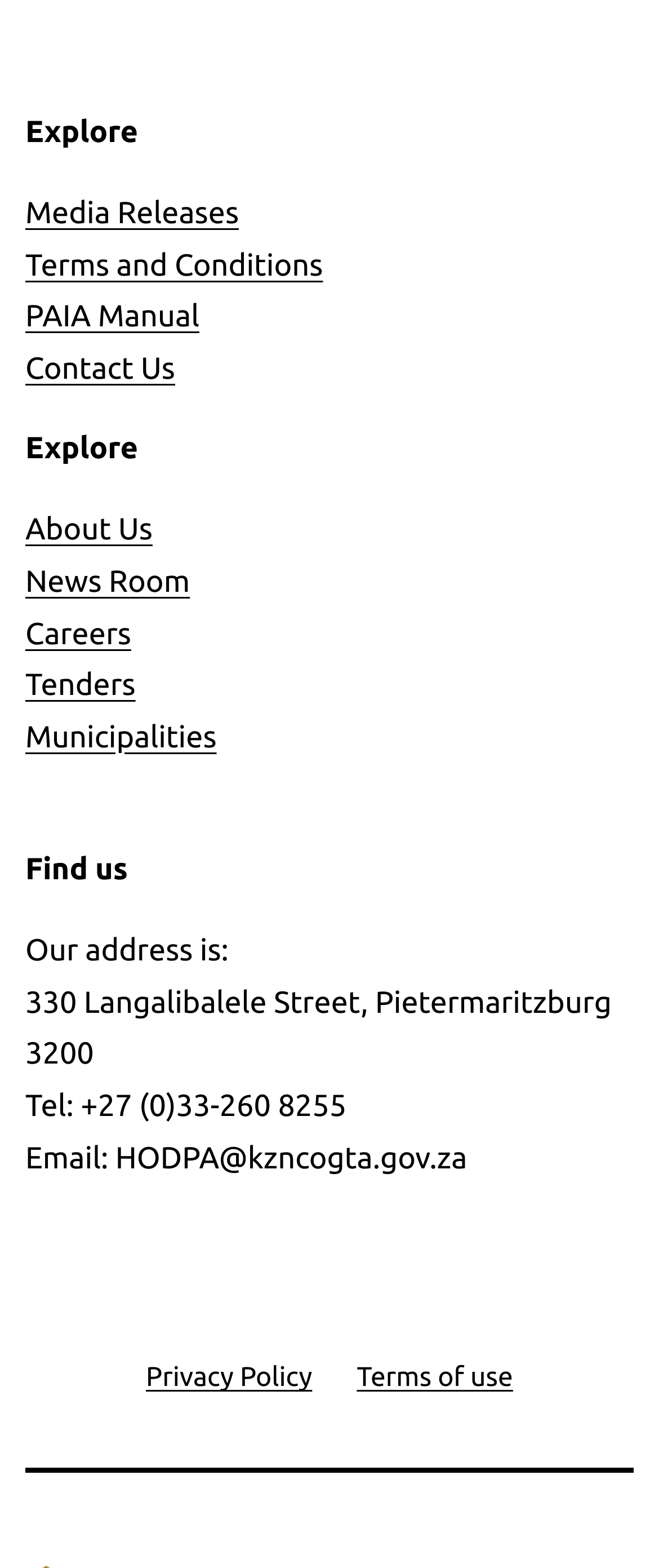Determine the bounding box coordinates for the UI element with the following description: "Careers". The coordinates should be four float numbers between 0 and 1, represented as [left, top, right, bottom].

[0.038, 0.393, 0.199, 0.415]